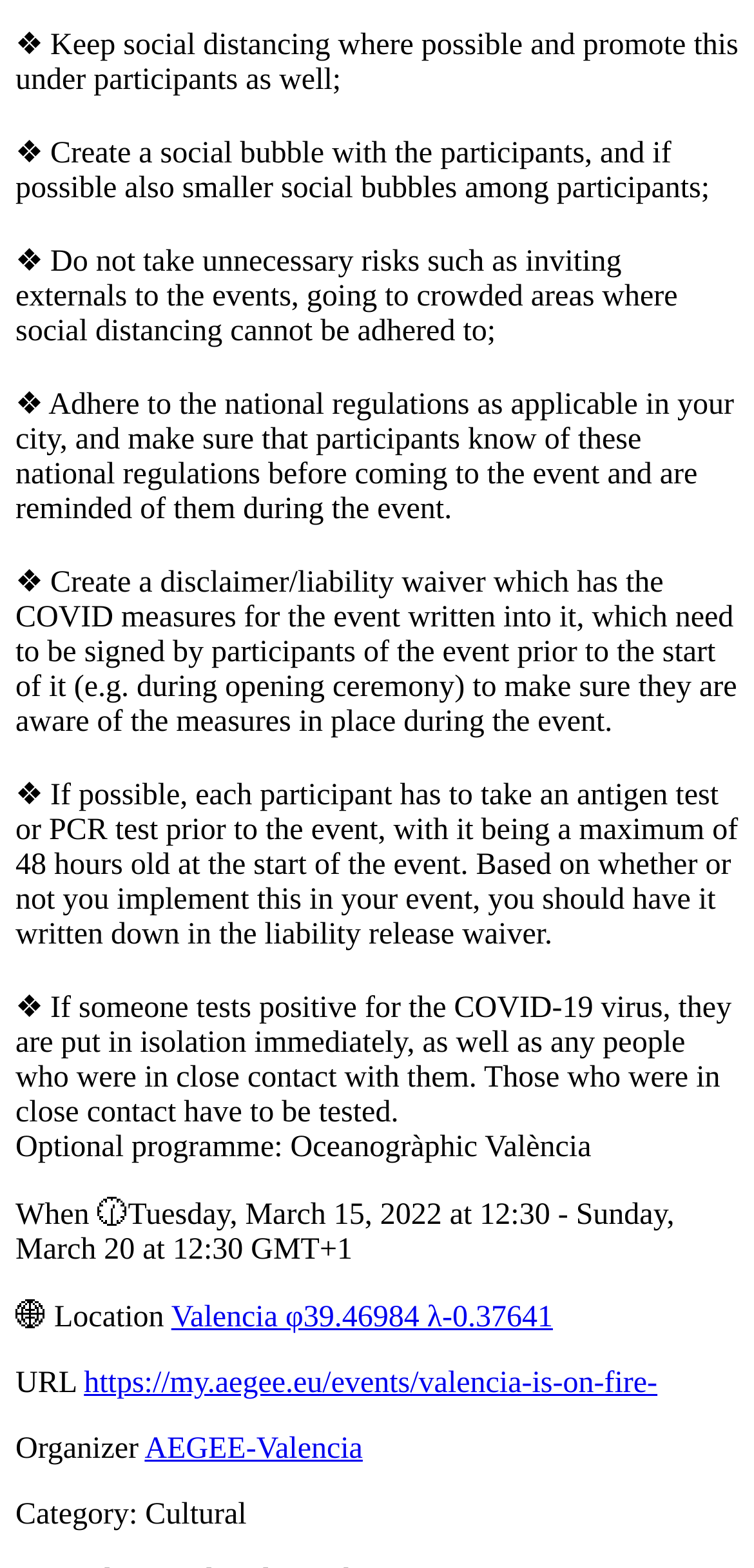For the element described, predict the bounding box coordinates as (top-left x, top-left y, bottom-right x, bottom-right y). All values should be between 0 and 1. Element description: Valencia φ39.46984 λ-0.37641

[0.227, 0.83, 0.733, 0.851]